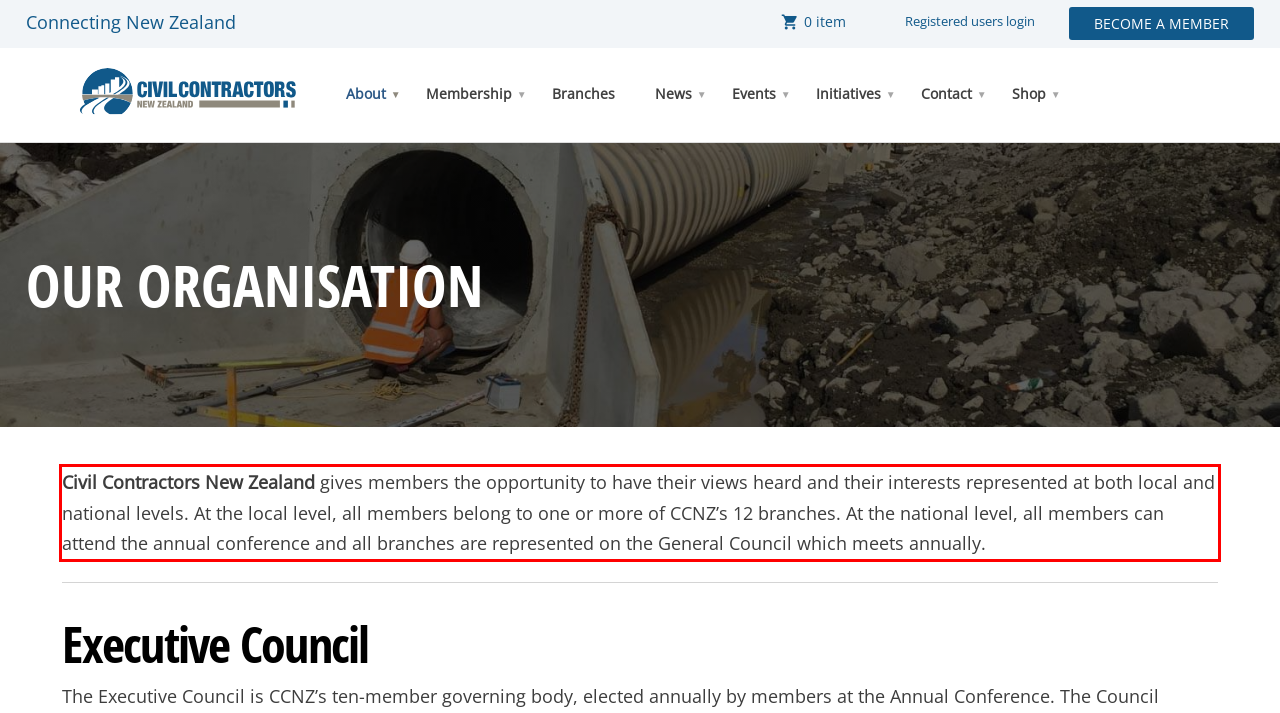You are looking at a screenshot of a webpage with a red rectangle bounding box. Use OCR to identify and extract the text content found inside this red bounding box.

Civil Contractors New Zealand gives members the opportunity to have their views heard and their interests represented at both local and national l­evels. At the local level, all members belong to one or more of CCNZ’s 12 branches. At the national level, all members can attend the annual conference and all branches are represented on the General Council which meets annually.